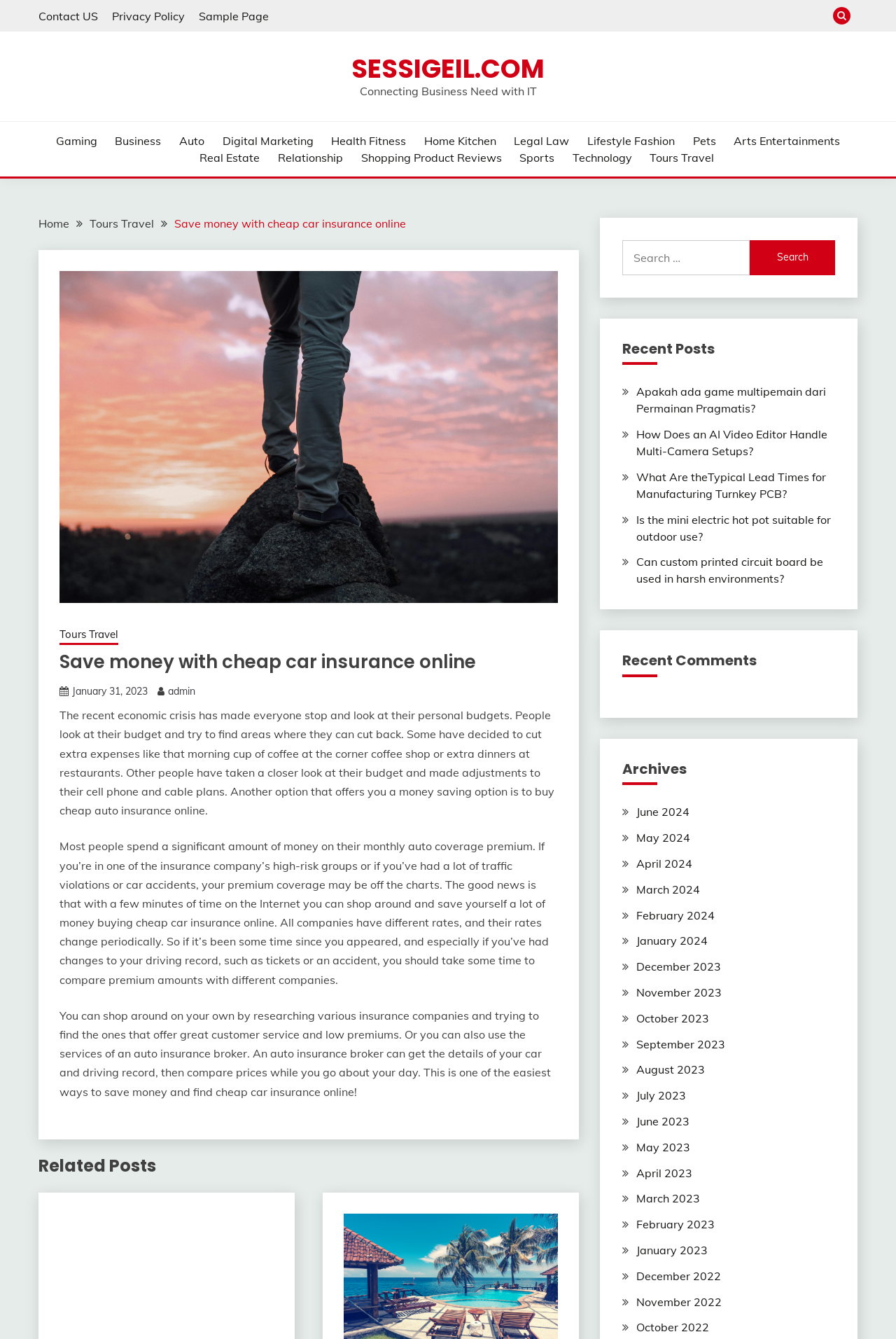What is the main topic of this webpage?
Respond to the question with a single word or phrase according to the image.

Cheap car insurance